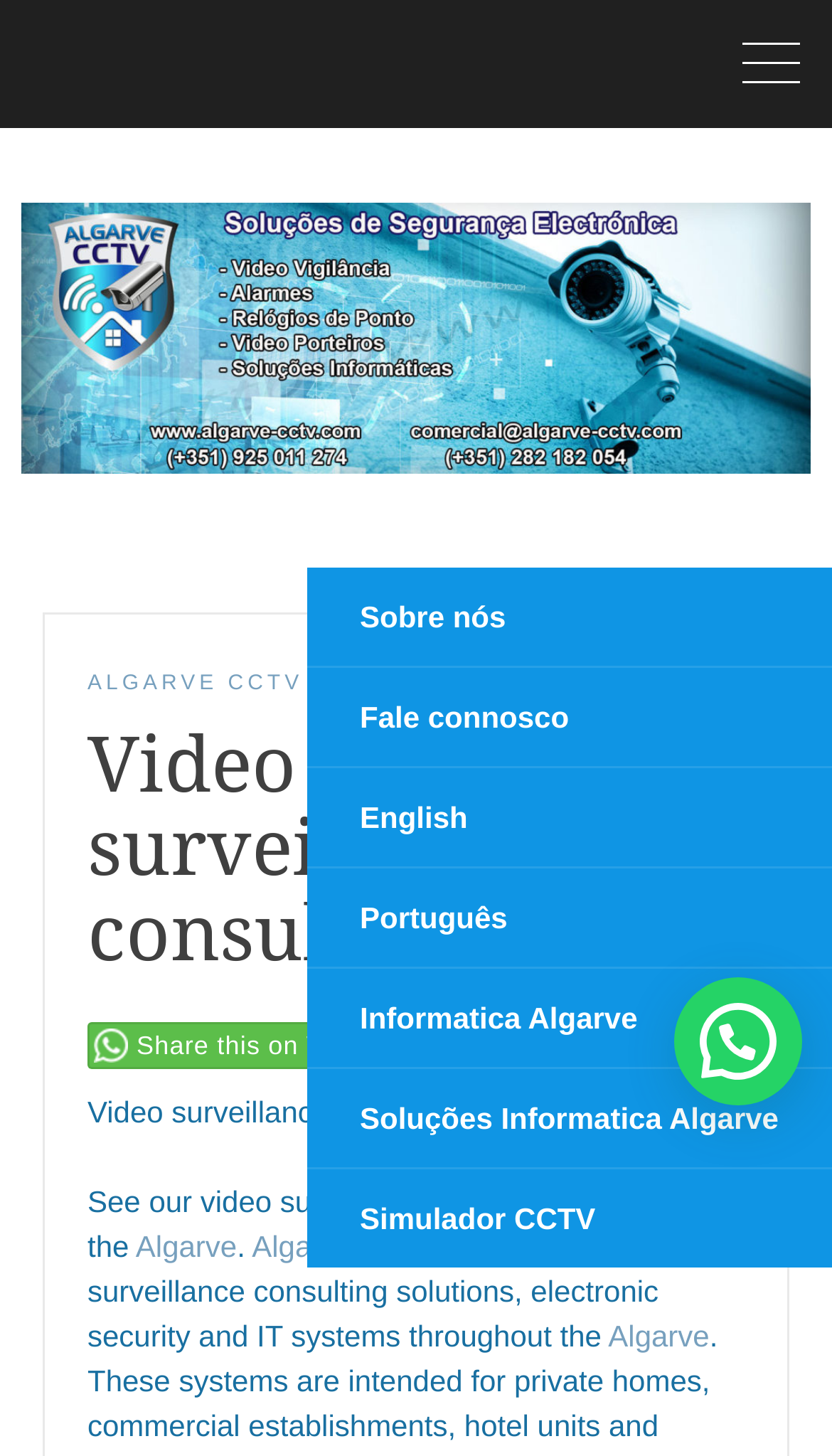What is the main service offered?
Please answer the question with a detailed and comprehensive explanation.

I determined the main service offered by looking at the header section of the webpage, where it says 'Video surveillance consultancy' in a prominent font. This is also supported by the meta description, which mentions video surveillance consulting solutions.